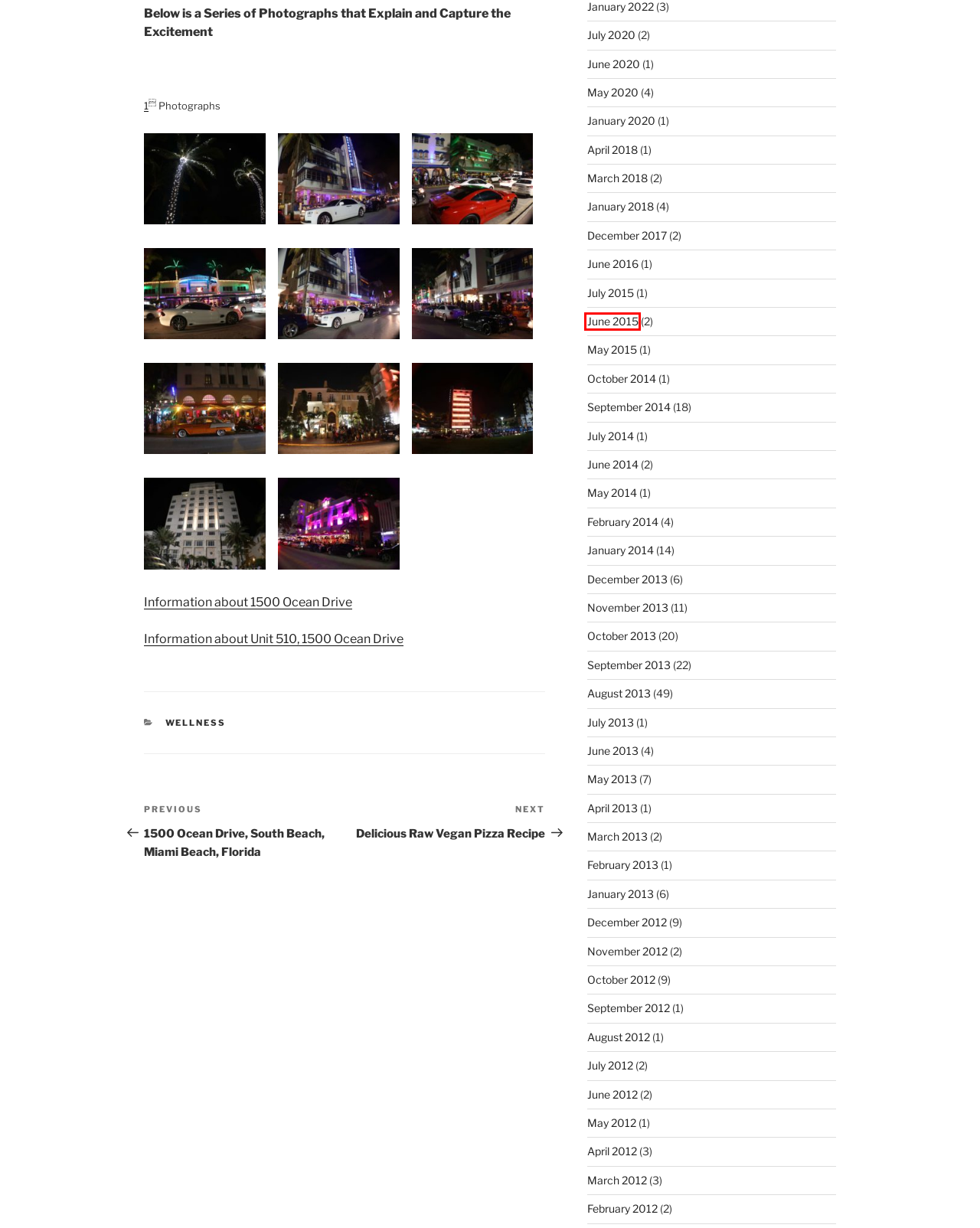Observe the screenshot of a webpage with a red bounding box around an element. Identify the webpage description that best fits the new page after the element inside the bounding box is clicked. The candidates are:
A. December 2017 – Michael Ducharme
B. January 2020 – Michael Ducharme
C. February 2014 – Michael Ducharme
D. May 2013 – Michael Ducharme
E. May 2012 – Michael Ducharme
F. May 2014 – Michael Ducharme
G. June 2015 – Michael Ducharme
H. November 2012 – Michael Ducharme

G